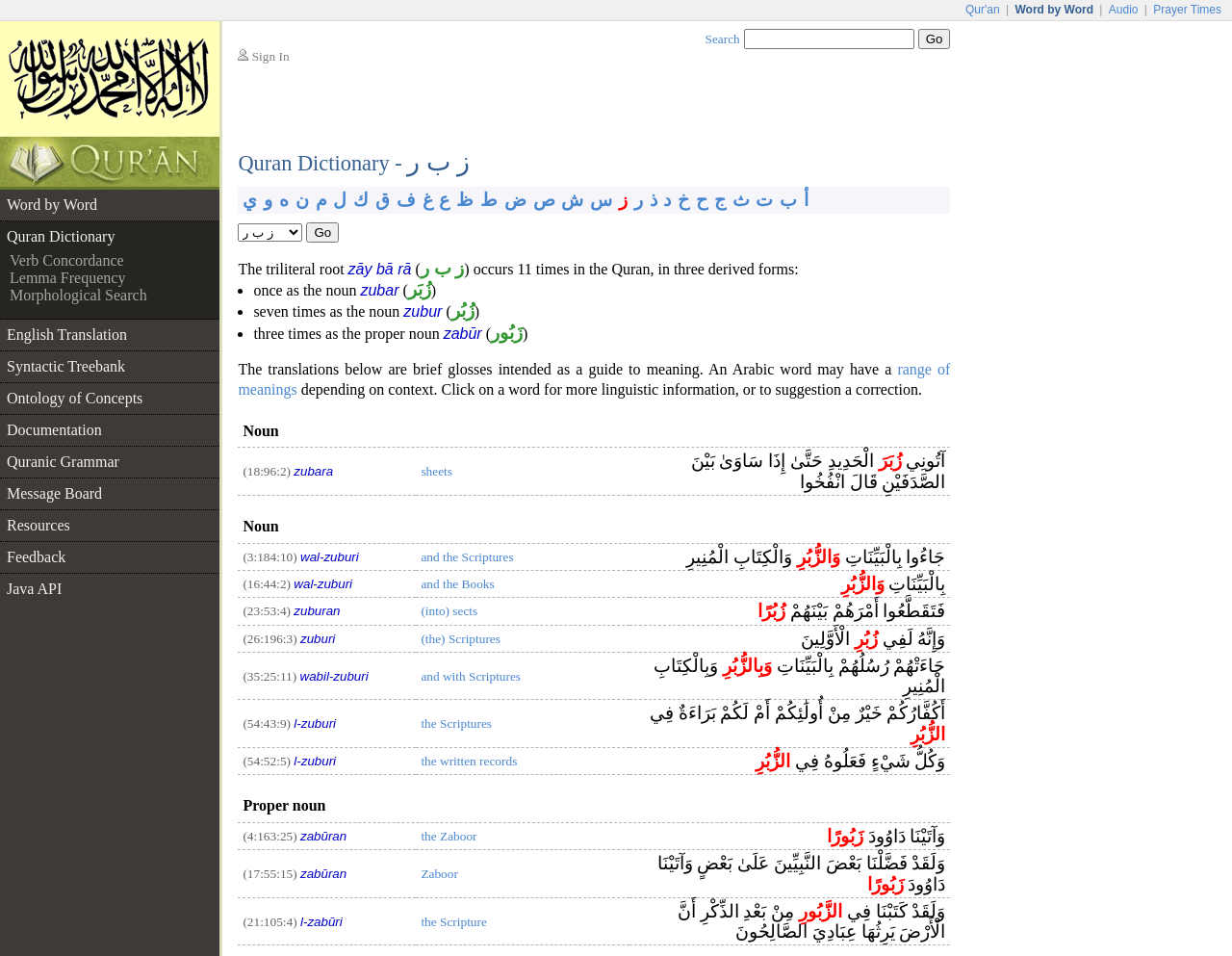Please determine the bounding box coordinates of the element to click on in order to accomplish the following task: "Click on the 'Qur'an' link". Ensure the coordinates are four float numbers ranging from 0 to 1, i.e., [left, top, right, bottom].

[0.781, 0.003, 0.814, 0.017]